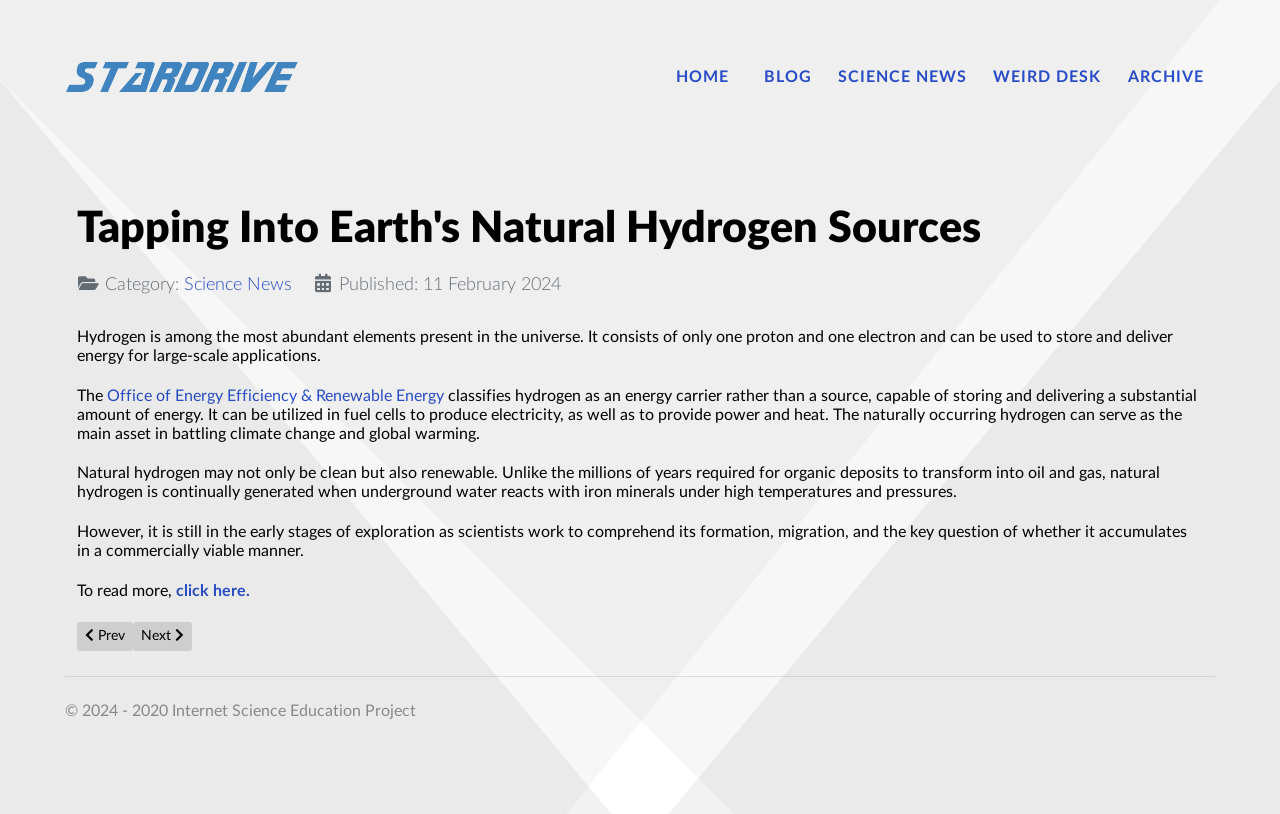Please provide a comprehensive response to the question based on the details in the image: What is the name of the organization mentioned in the article?

I identified the organization mentioned in the article by looking at the static text element, which contains a link 'Office of Energy Efficiency & Renewable Energy'. This indicates that the organization is the Office of Energy Efficiency & Renewable Energy.